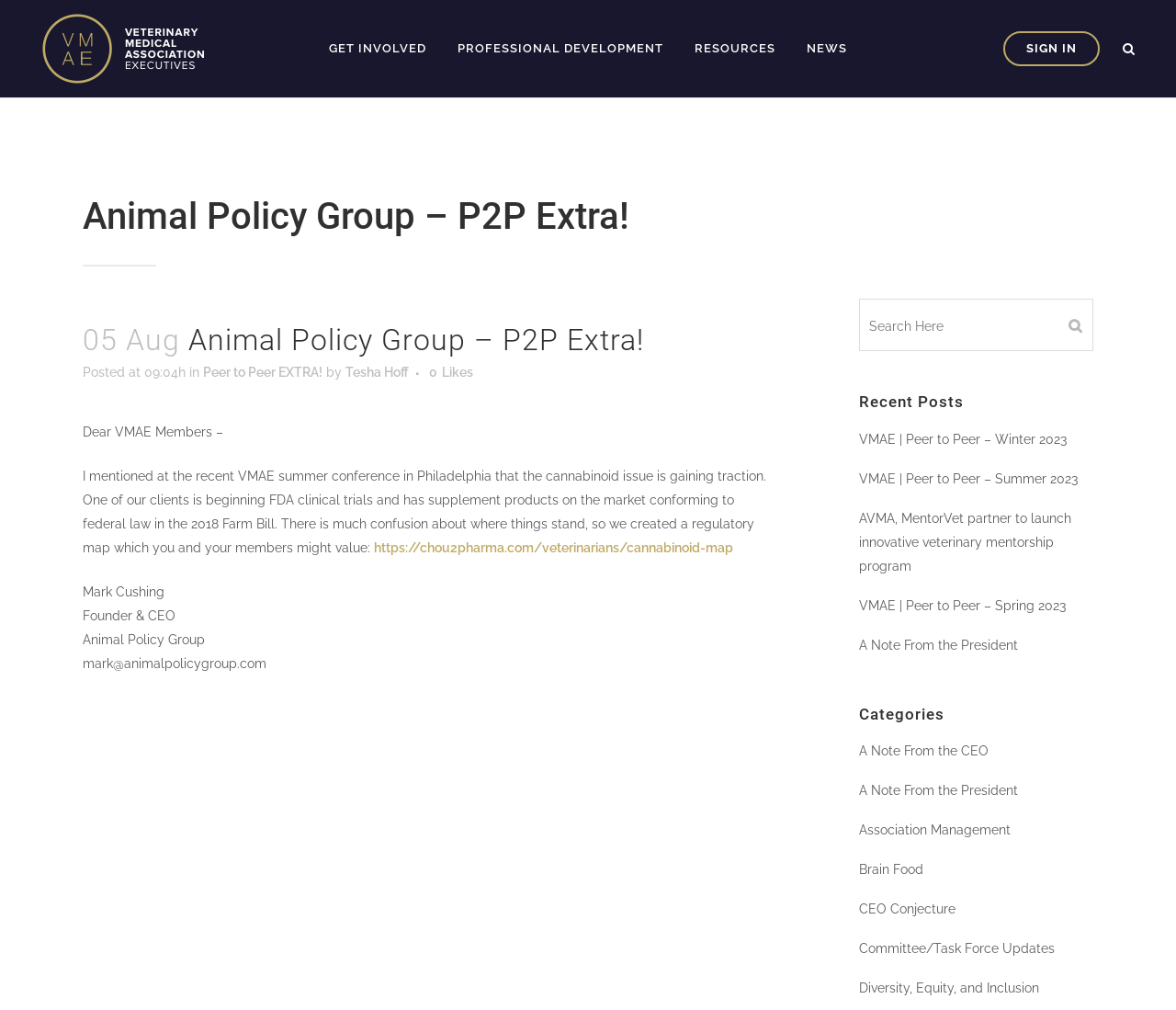Specify the bounding box coordinates for the region that must be clicked to perform the given instruction: "Get involved".

[0.266, 0.0, 0.376, 0.096]